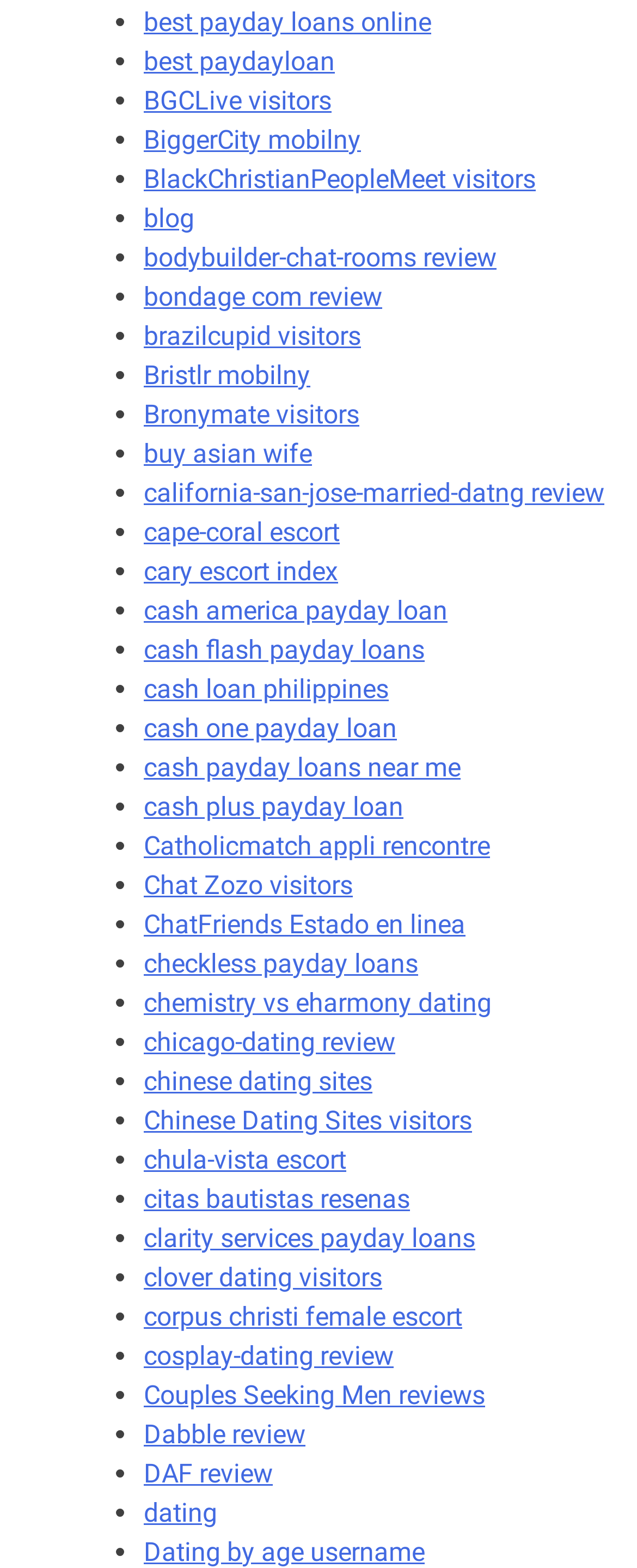Identify the bounding box coordinates of the area you need to click to perform the following instruction: "go to blog".

[0.226, 0.129, 0.305, 0.149]